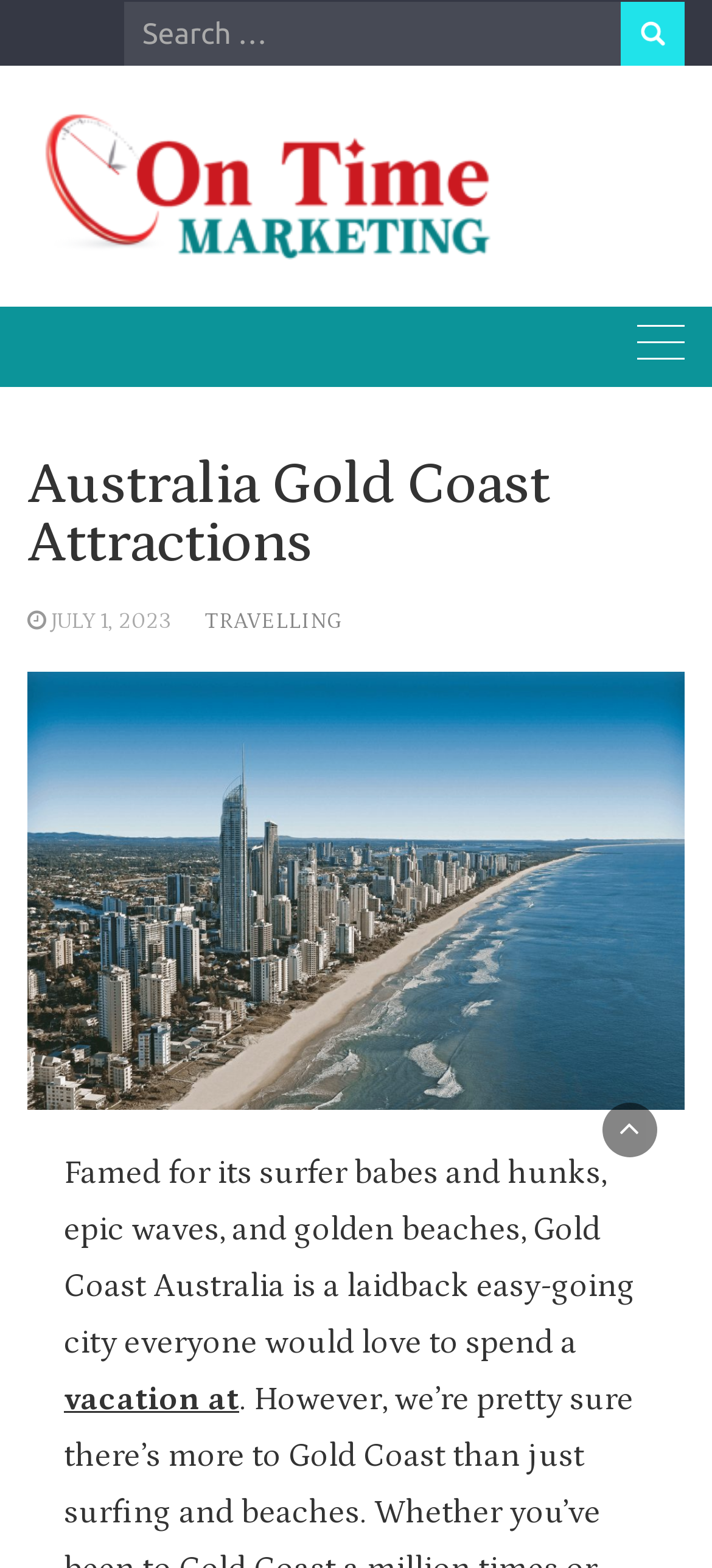Can you extract the primary headline text from the webpage?

Australia Gold Coast Attractions